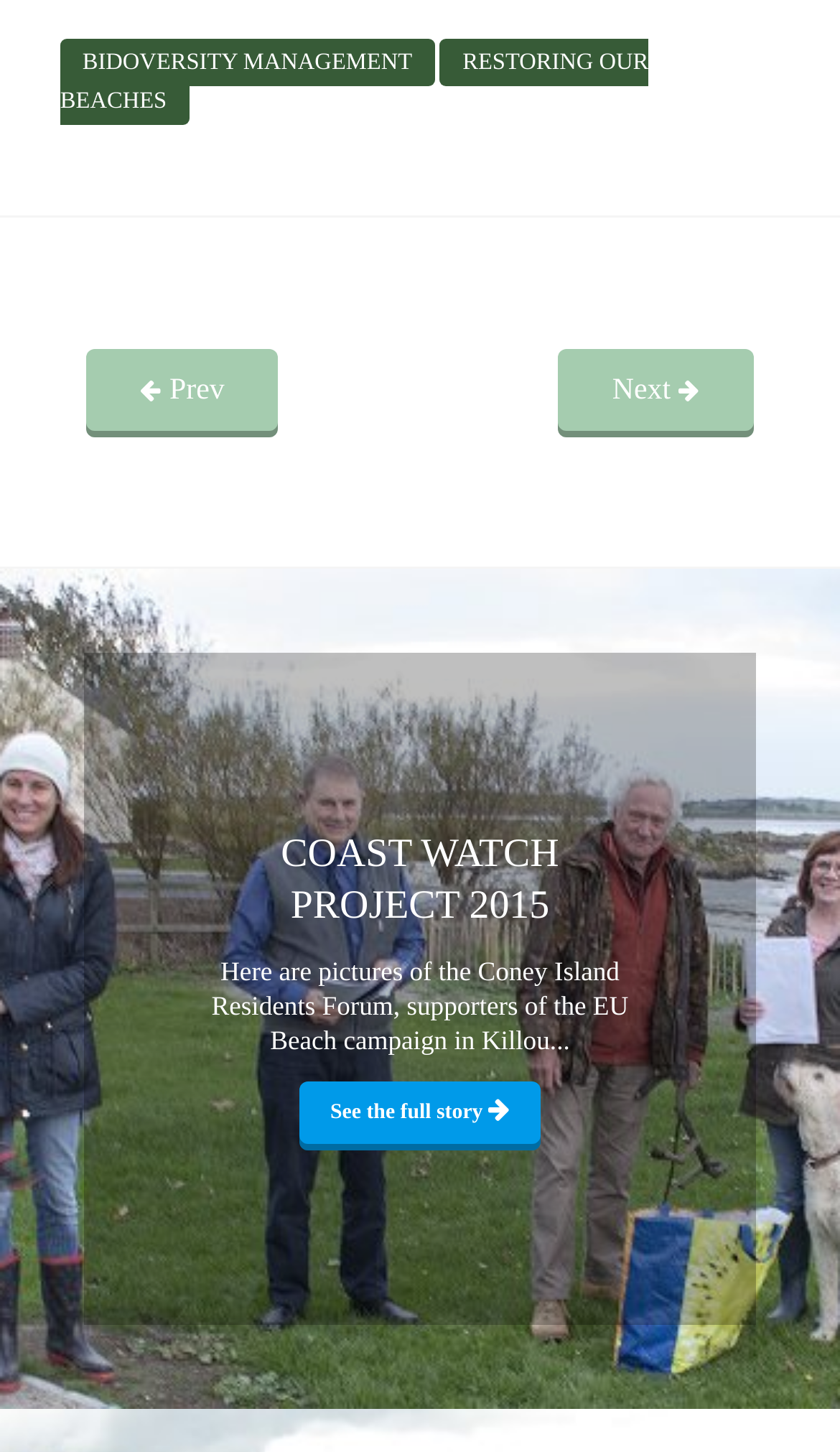What is the purpose of the 'See the full story' link?
Observe the image and answer the question with a one-word or short phrase response.

To view more information